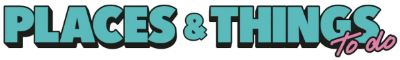Please answer the following question using a single word or phrase: 
What is the tone of the overall aesthetic?

Modern and inviting